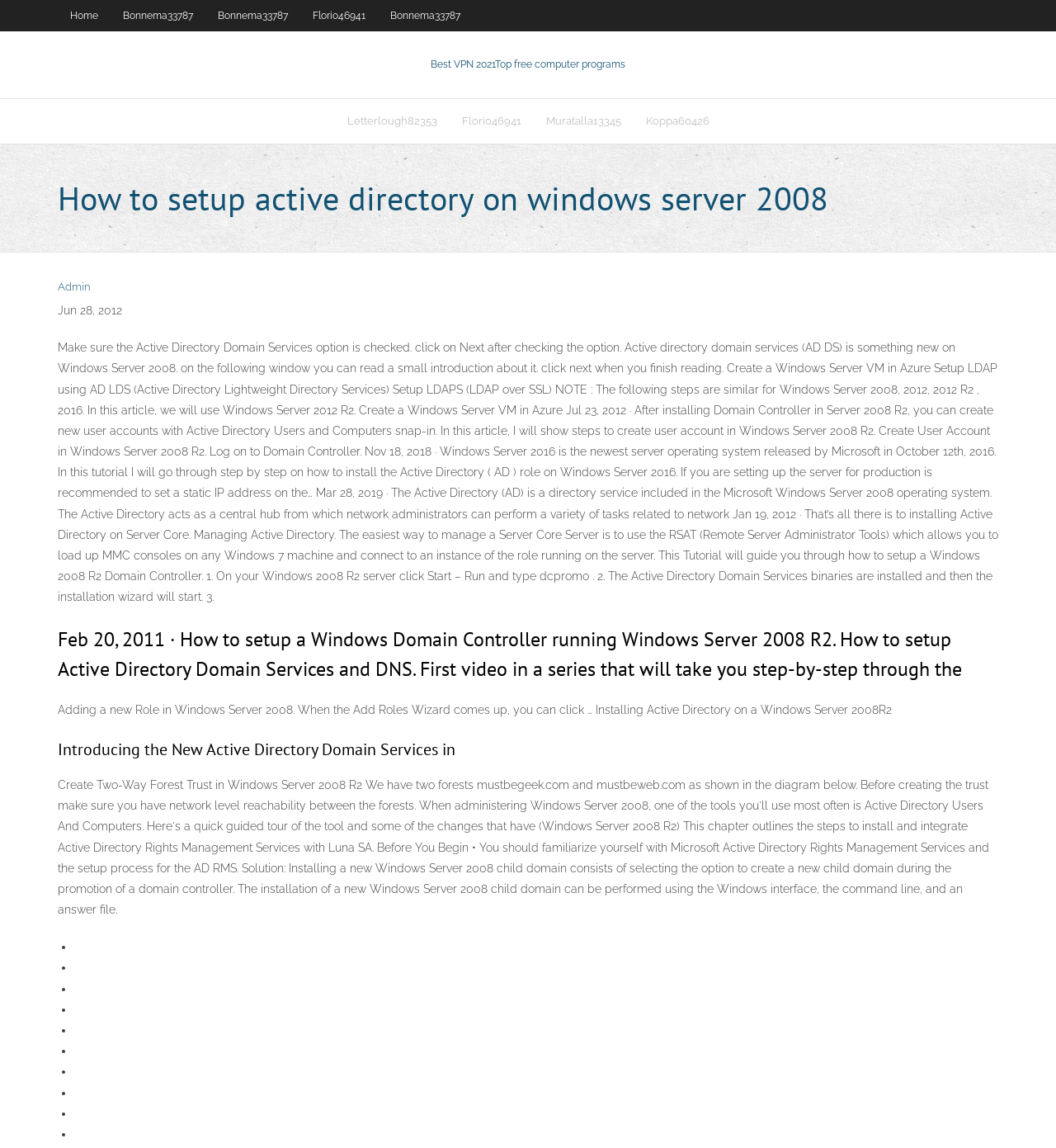Determine the coordinates of the bounding box for the clickable area needed to execute this instruction: "Click on Best VPN 2021".

[0.408, 0.051, 0.592, 0.061]